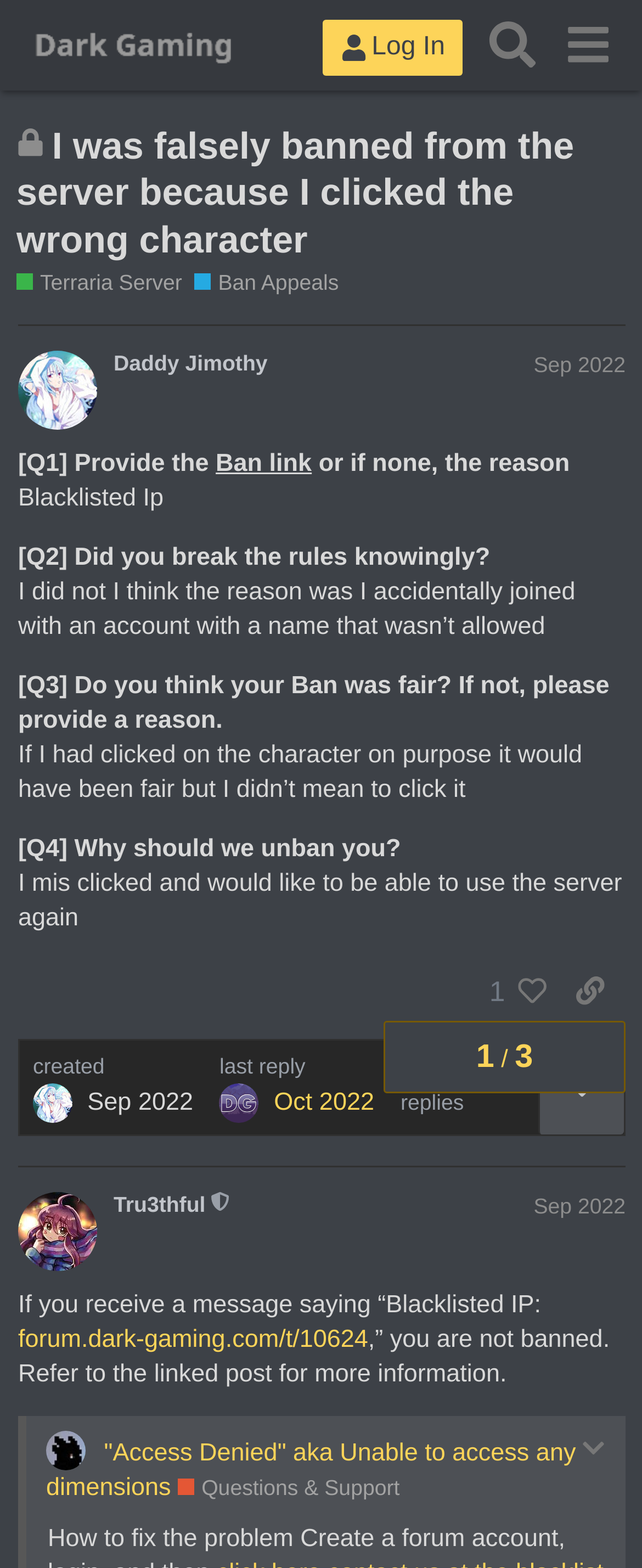Please locate the clickable area by providing the bounding box coordinates to follow this instruction: "Like the post by Daddy Jimothy".

[0.729, 0.612, 0.864, 0.652]